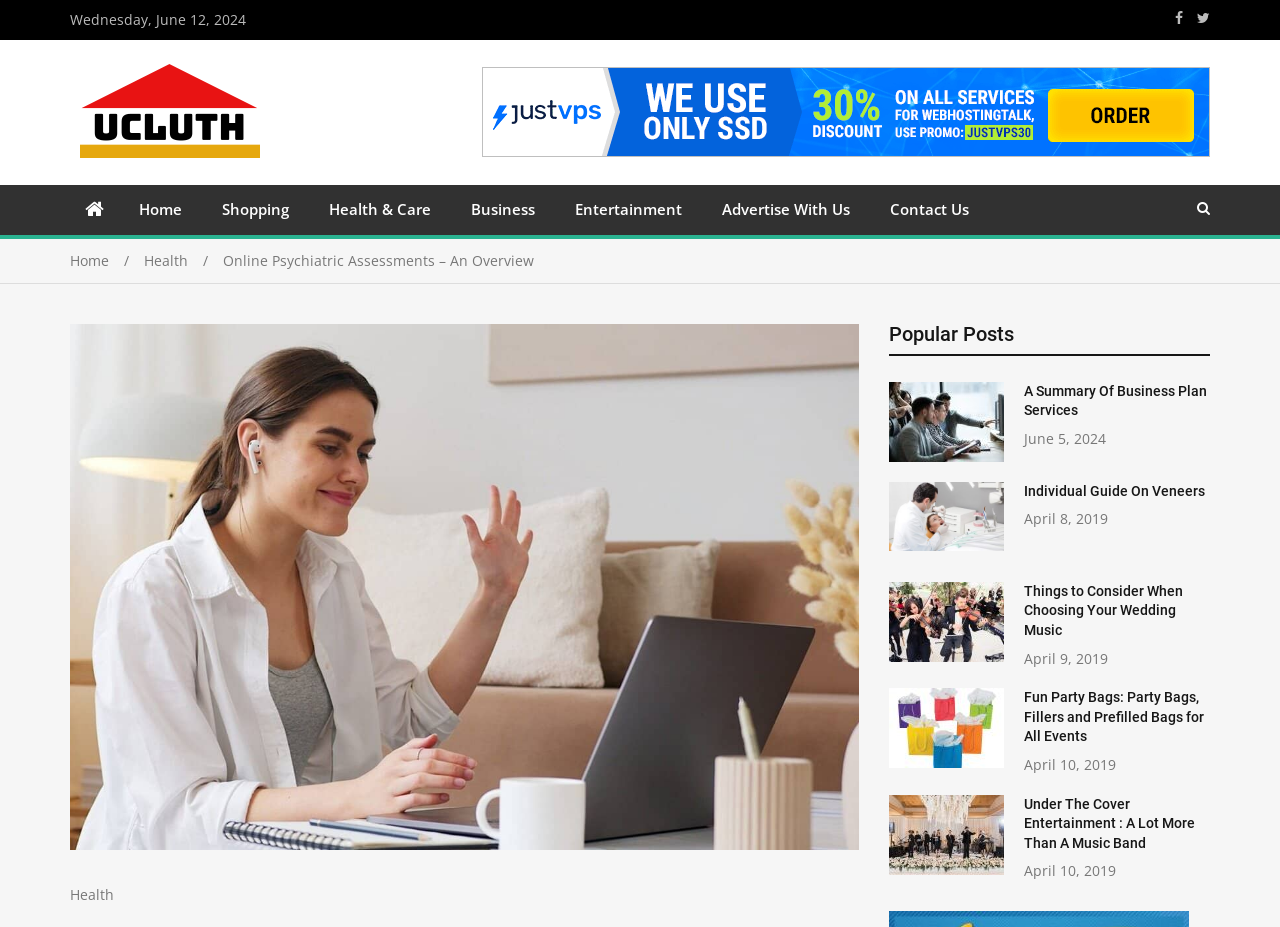Can you extract the headline from the webpage for me?

Online Psychiatric Assessments – An Overview